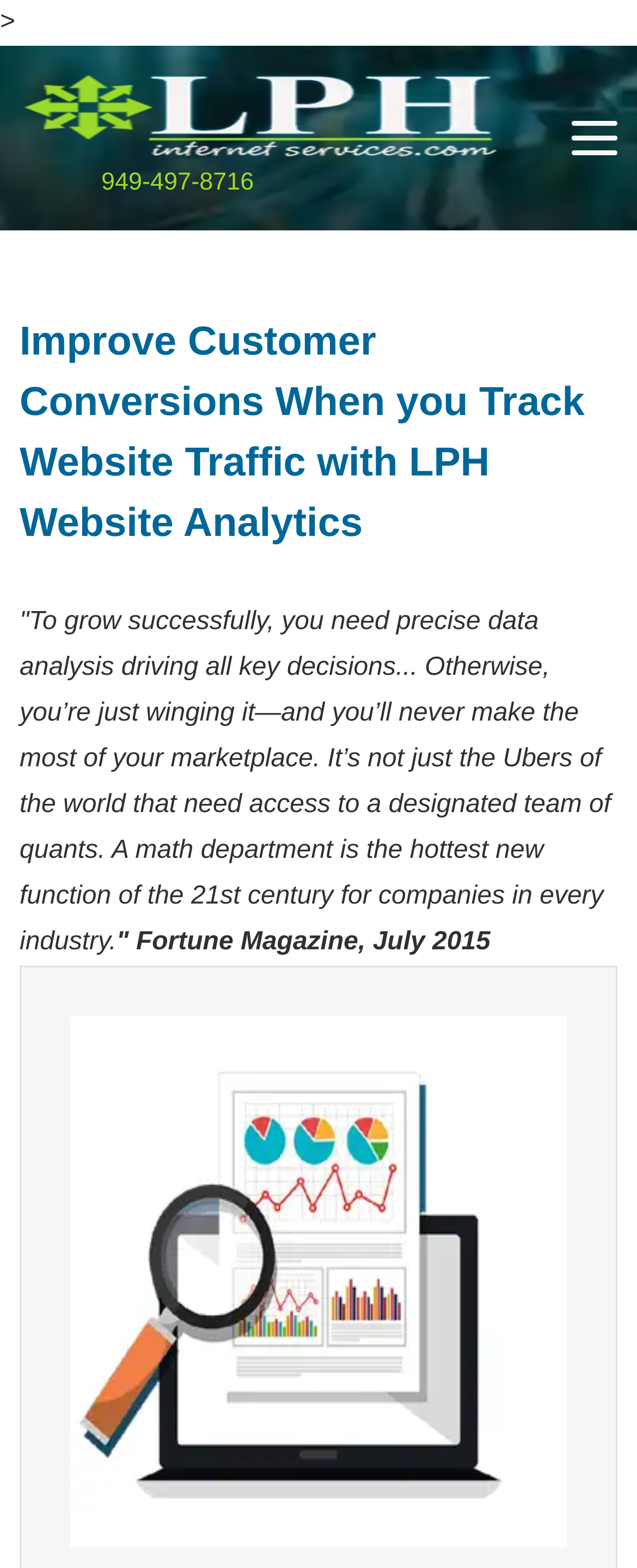Respond with a single word or phrase to the following question: What is the purpose of tracking website traffic according to the webpage?

Improve customer conversions